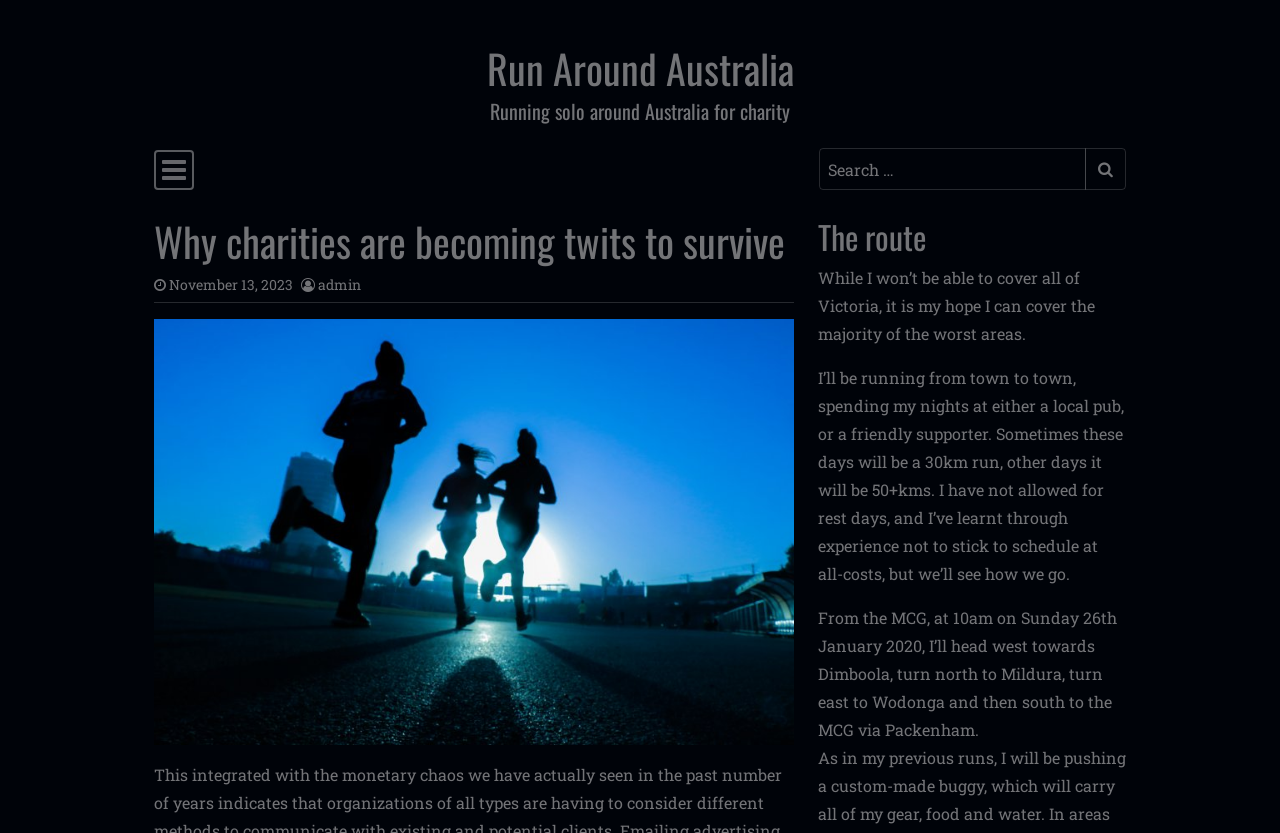Answer the following inquiry with a single word or phrase:
What is the purpose of the run?

Charity